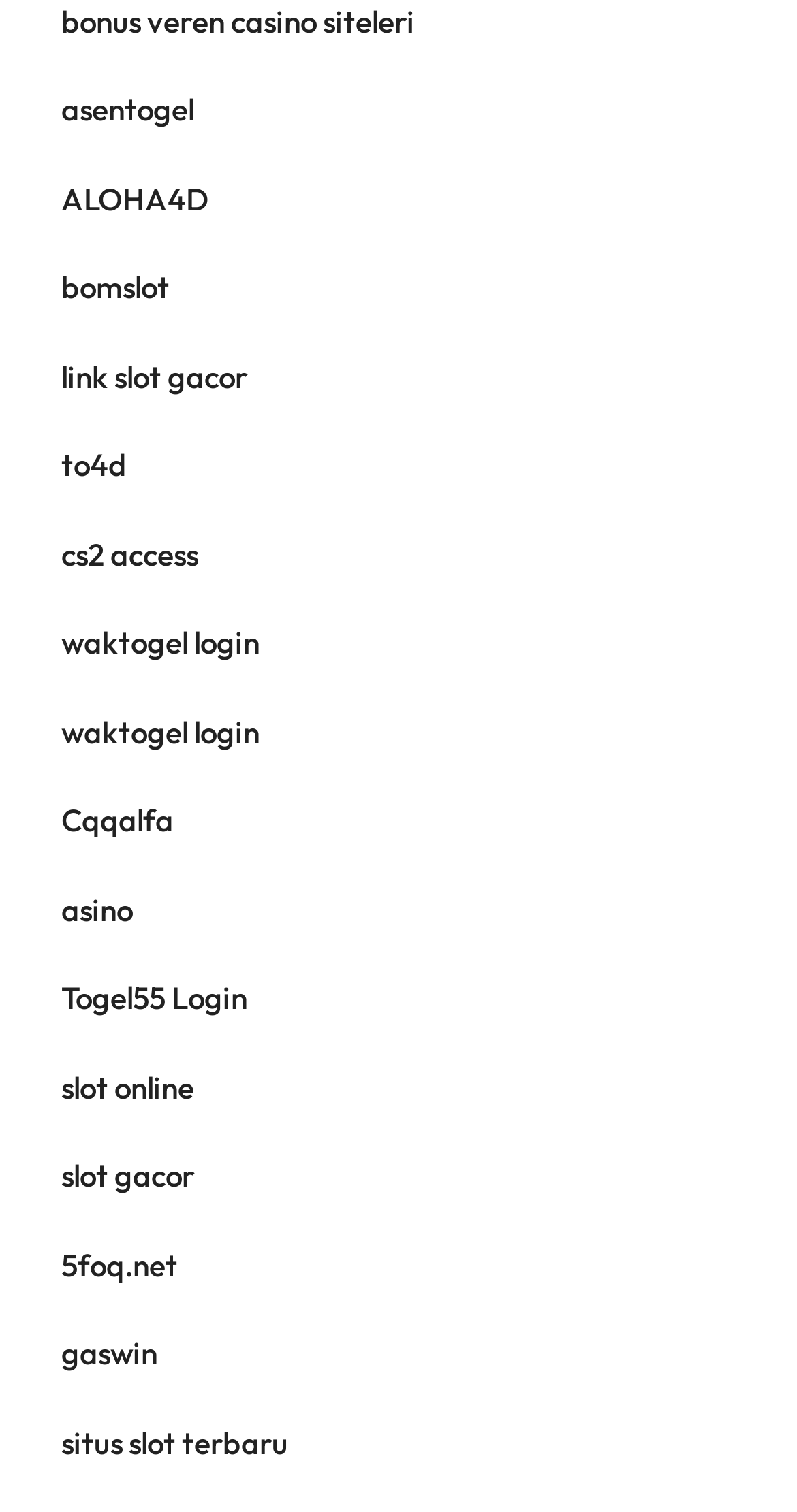Find the bounding box coordinates of the area that needs to be clicked in order to achieve the following instruction: "explore link slot gacor". The coordinates should be specified as four float numbers between 0 and 1, i.e., [left, top, right, bottom].

[0.077, 0.236, 0.31, 0.262]